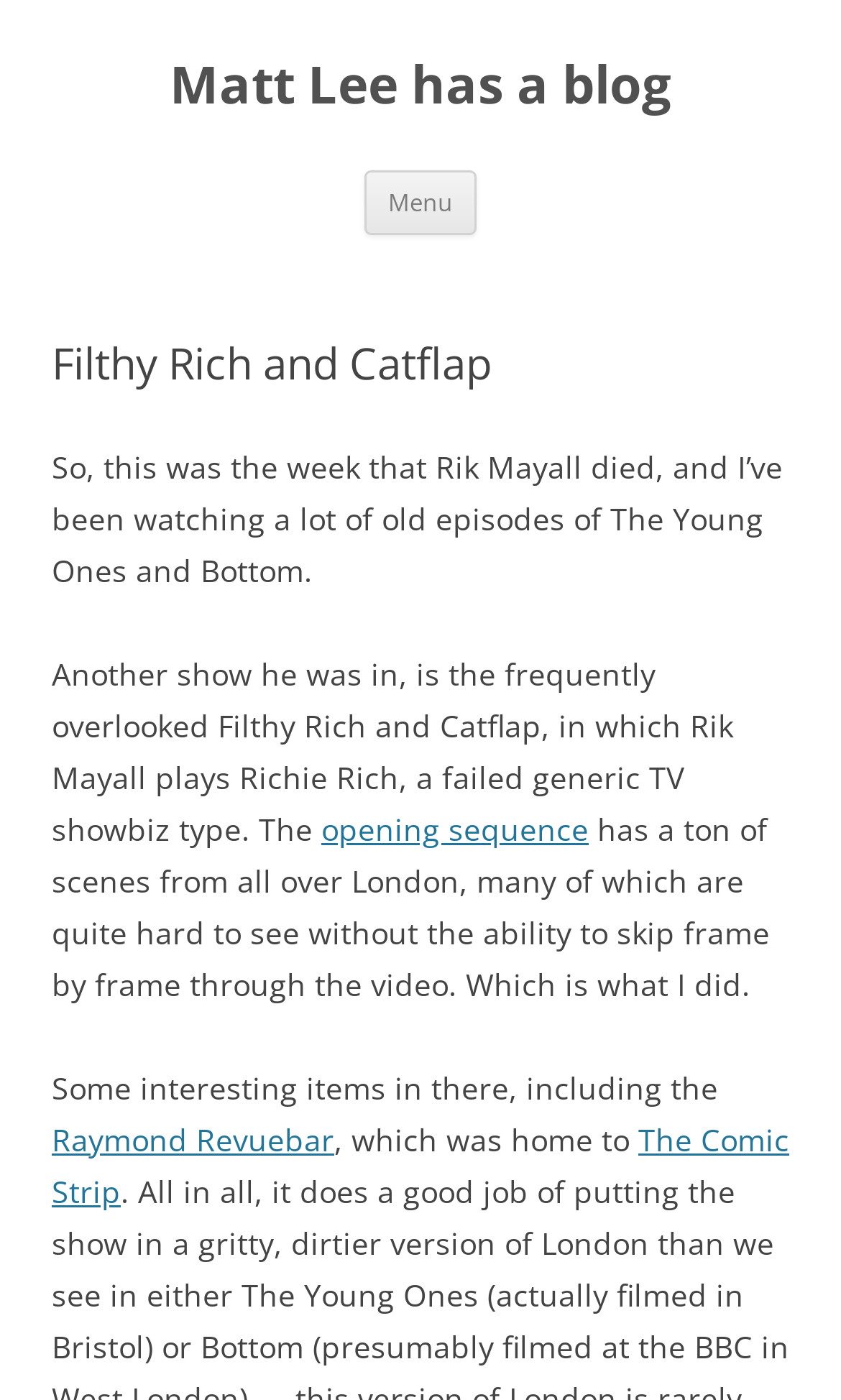Locate the bounding box of the UI element defined by this description: "Menu". The coordinates should be given as four float numbers between 0 and 1, formatted as [left, top, right, bottom].

[0.433, 0.121, 0.567, 0.167]